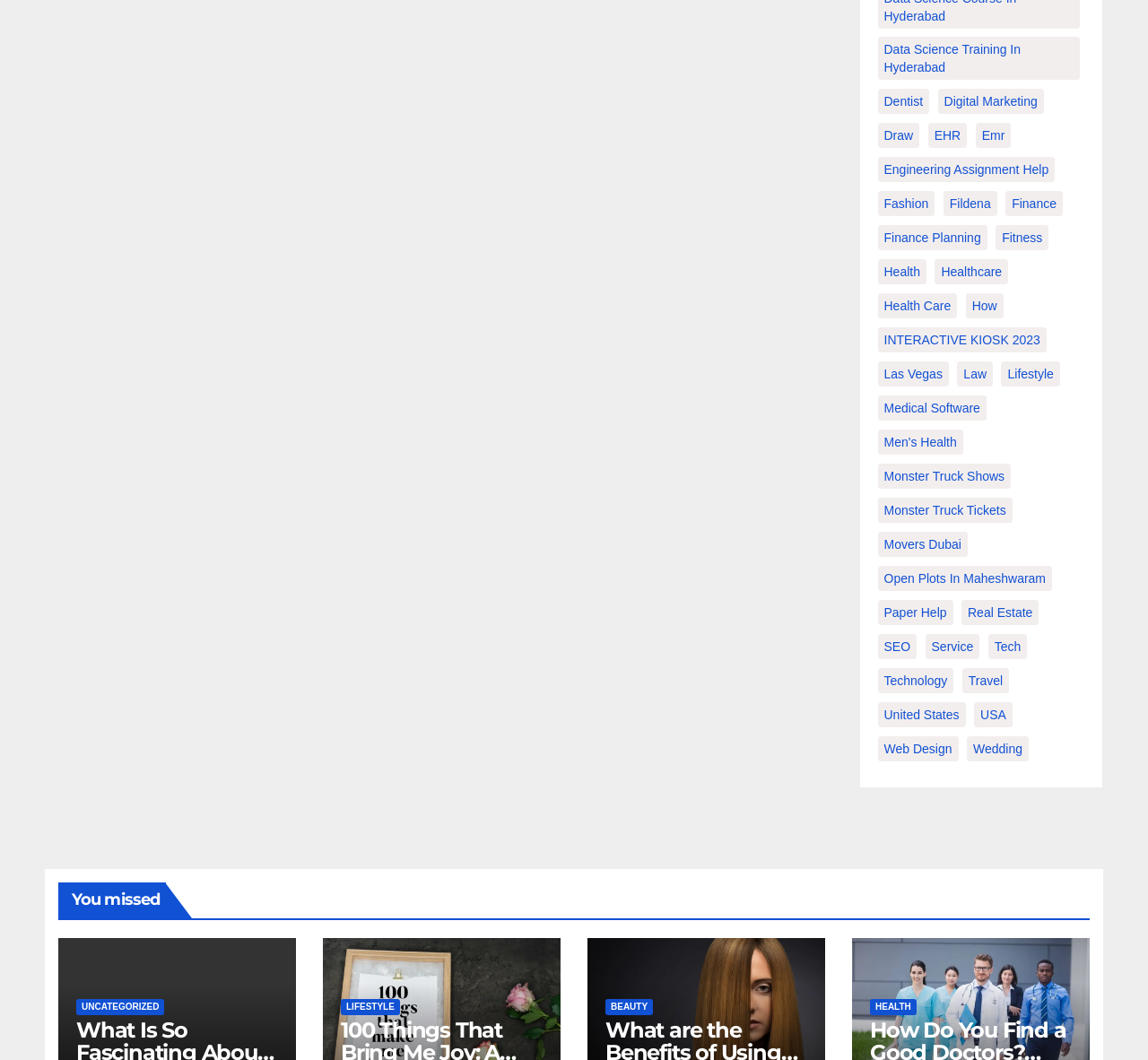Please locate the UI element described by "Open Plots In Maheshwaram" and provide its bounding box coordinates.

[0.764, 0.534, 0.916, 0.558]